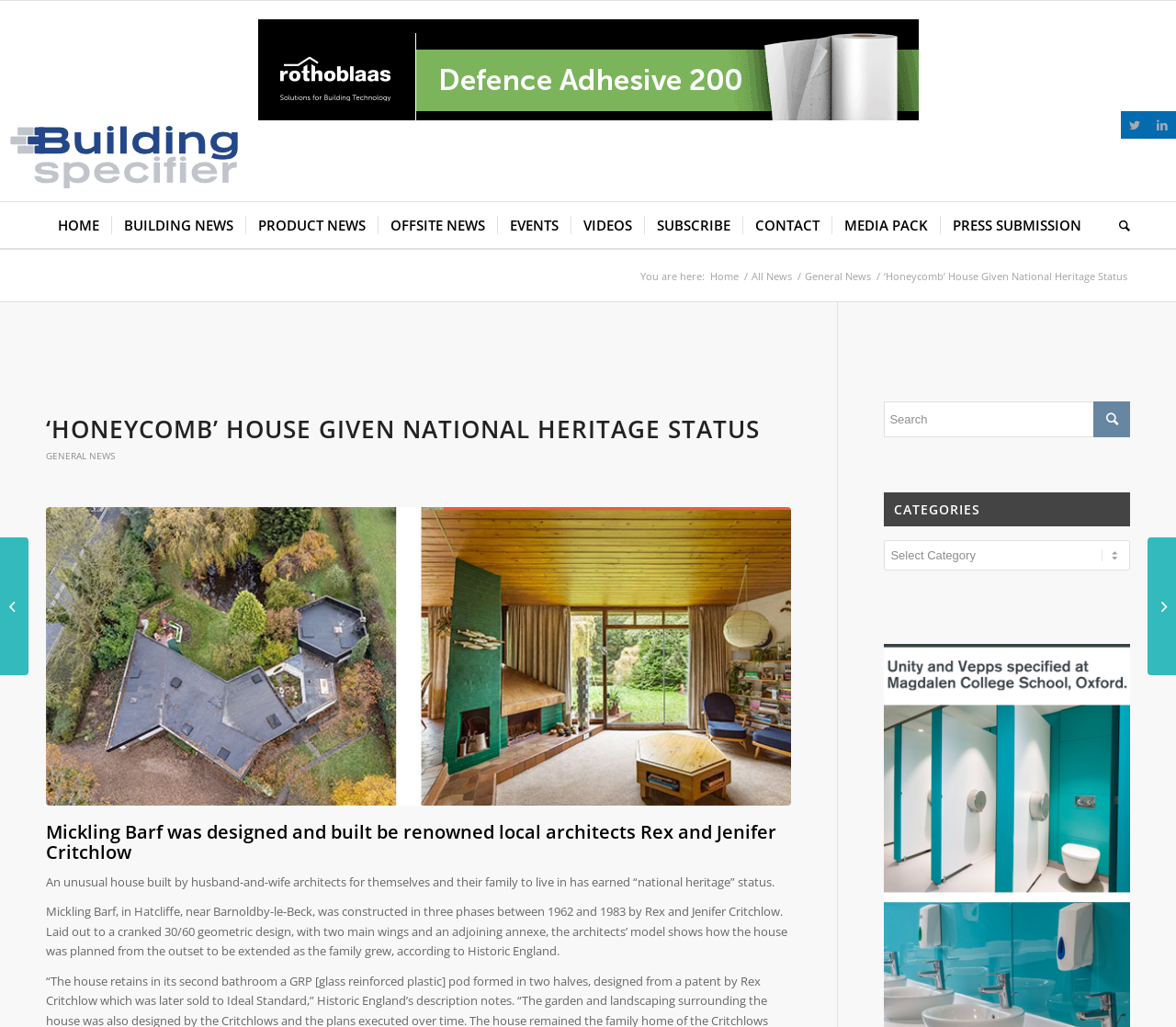Using the elements shown in the image, answer the question comprehensively: Who designed and built the Honeycomb House?

The answer can be found in the paragraph of text that describes the Honeycomb House. The text states 'Mickling Barf was designed and built by renowned local architects Rex and Jenifer Critchlow' which indicates that Rex and Jenifer Critchlow were the designers and builders of the house.